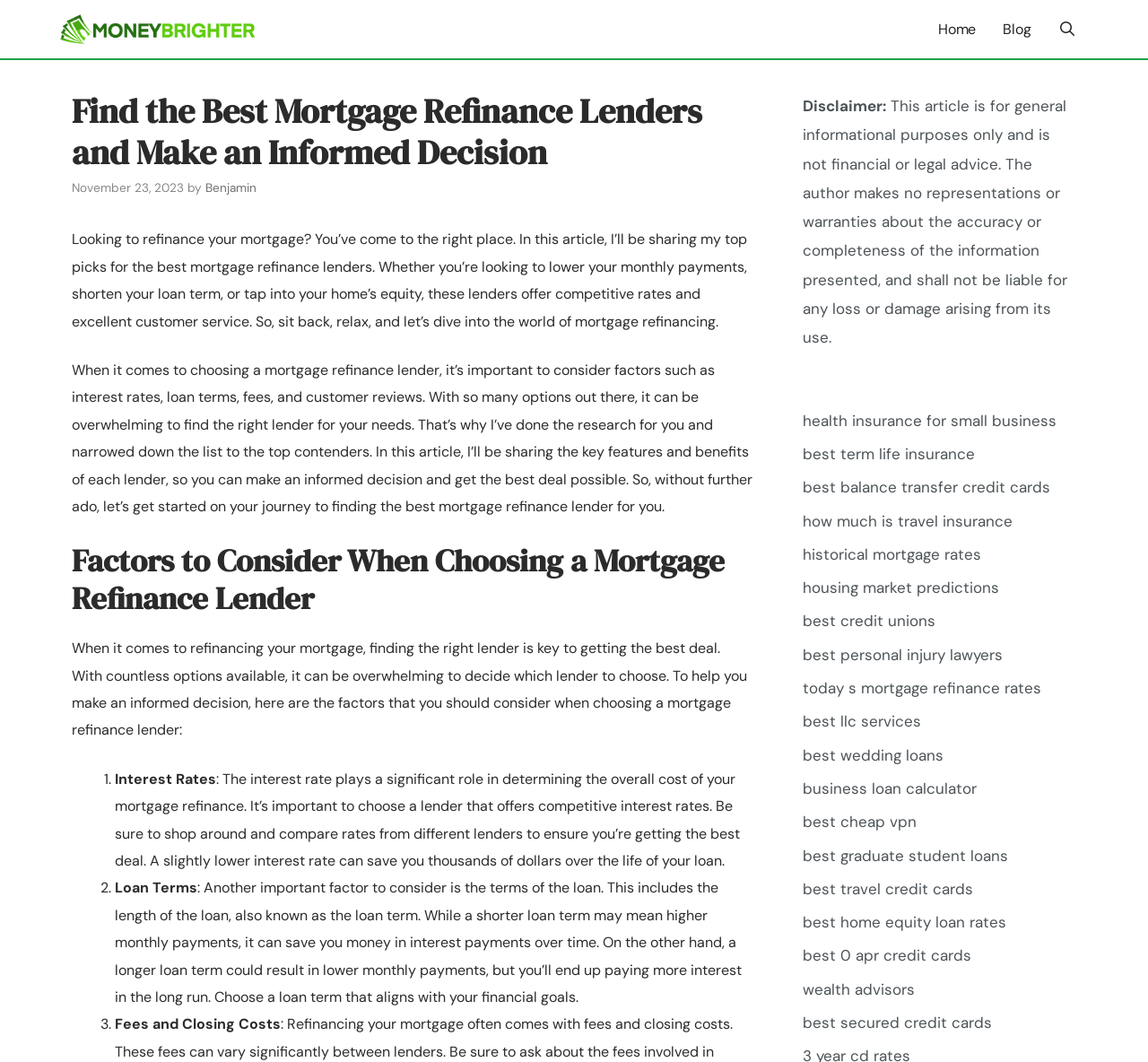What is the purpose of this webpage?
Using the image, provide a concise answer in one word or a short phrase.

Find mortgage refinance lenders